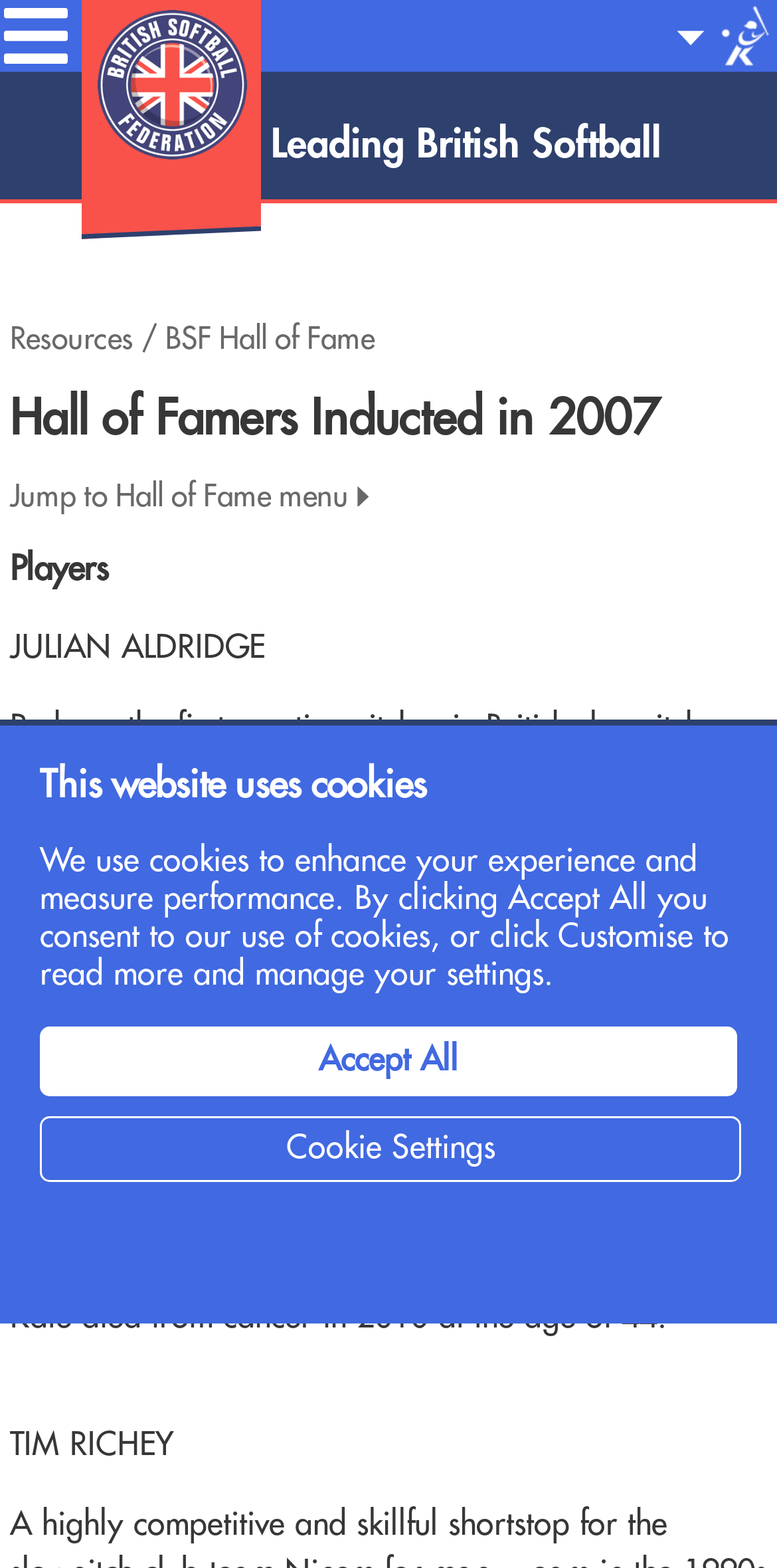Determine the bounding box coordinates for the UI element described. Format the coordinates as (top-left x, top-left y, bottom-right x, bottom-right y) and ensure all values are between 0 and 1. Element description: Site Selector

[0.867, 0.0, 0.995, 0.046]